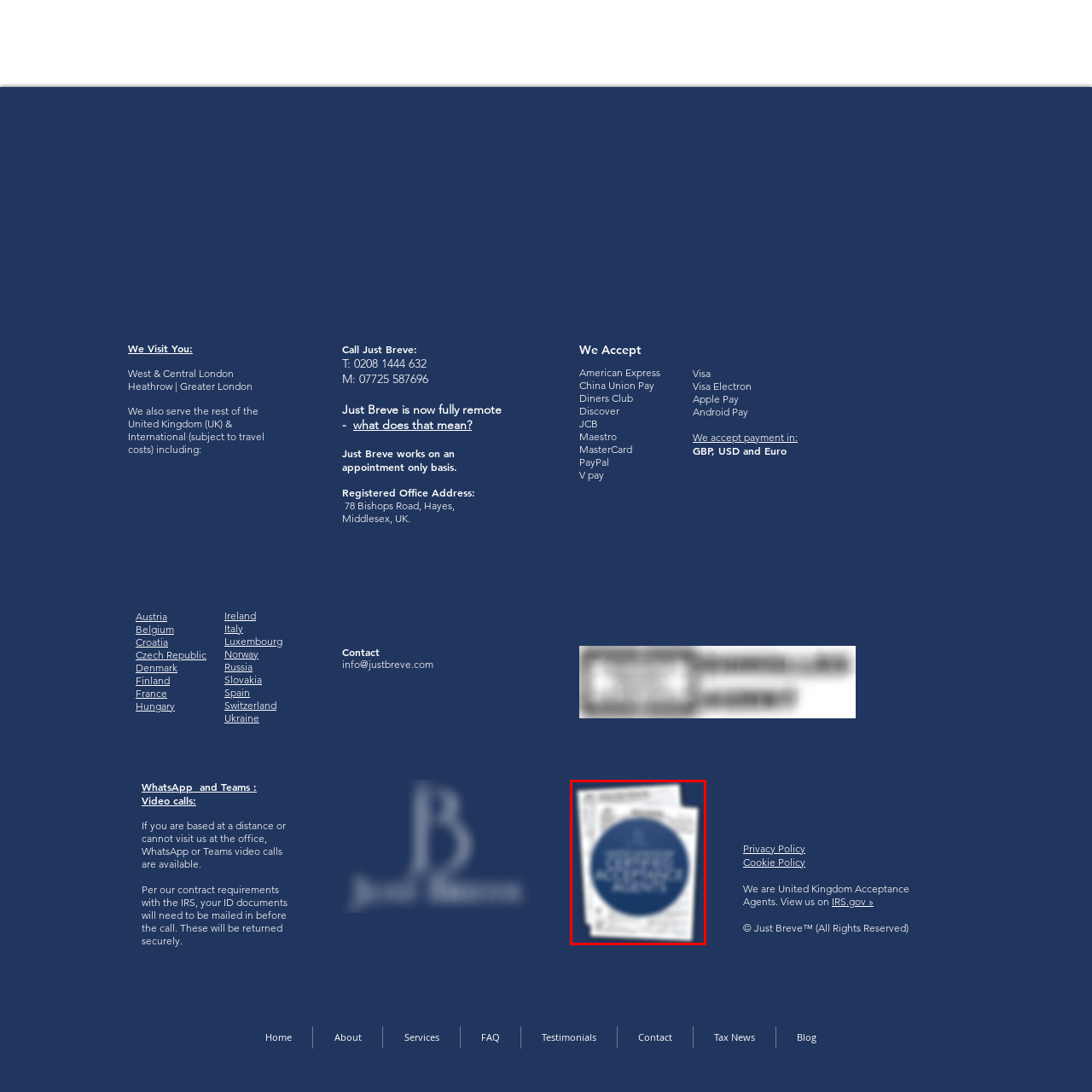Generate a comprehensive caption for the image that is marked by the red border.

The image features a prominent circular emblem that reads "CERTIFIED ACCEPTANCE AGENTS," emphasizing the status of authorized agents for the IRS. This inscription sits centrally, surrounded by stylized documents that suggest official forms or certifications, highlighting the professionalism and credibility of the agents represented. The background is a deep navy blue, adding a formal touch to the overall presentation. The composition reflects the theme of trust and reliability, characteristic of certified services. This image effectively communicates the expertise offered by Just Breve, who serves as acceptance agents in the UK, as indicated in accompanying textual content on their page.